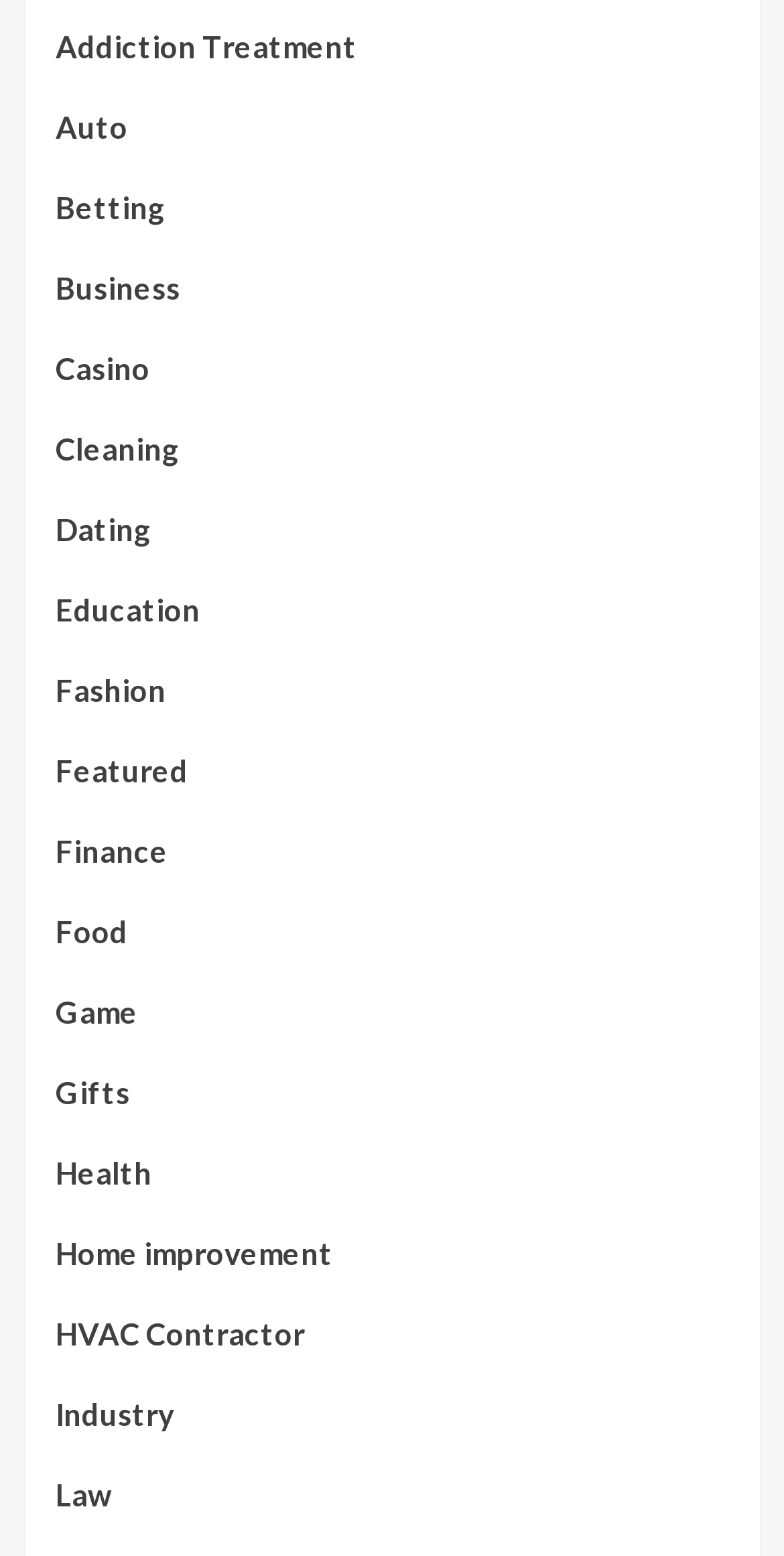Determine the bounding box coordinates of the clickable region to follow the instruction: "Explore the Fashion section".

[0.071, 0.428, 0.212, 0.478]